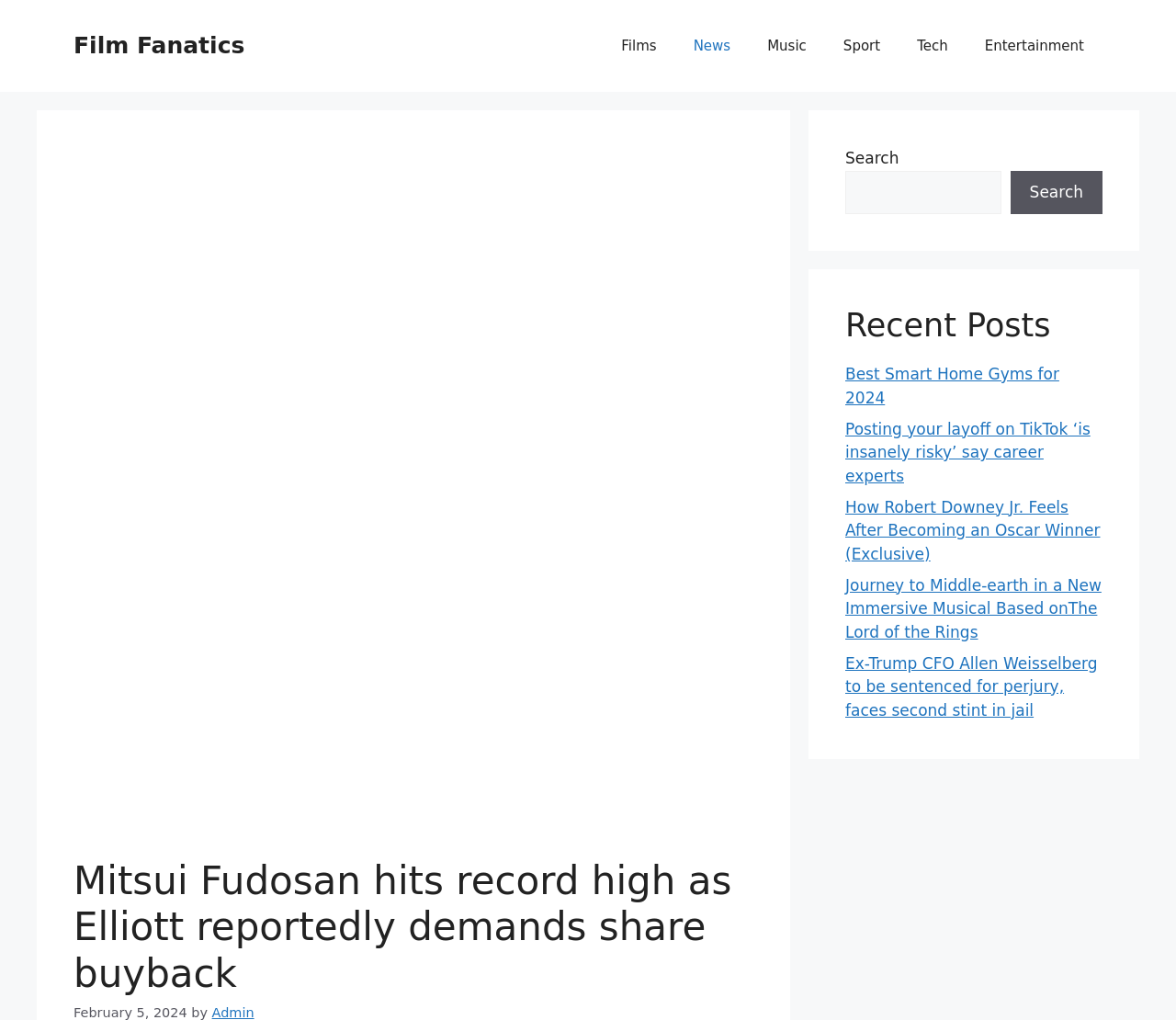Find the bounding box coordinates for the area that should be clicked to accomplish the instruction: "Browse recent posts".

[0.719, 0.3, 0.938, 0.338]